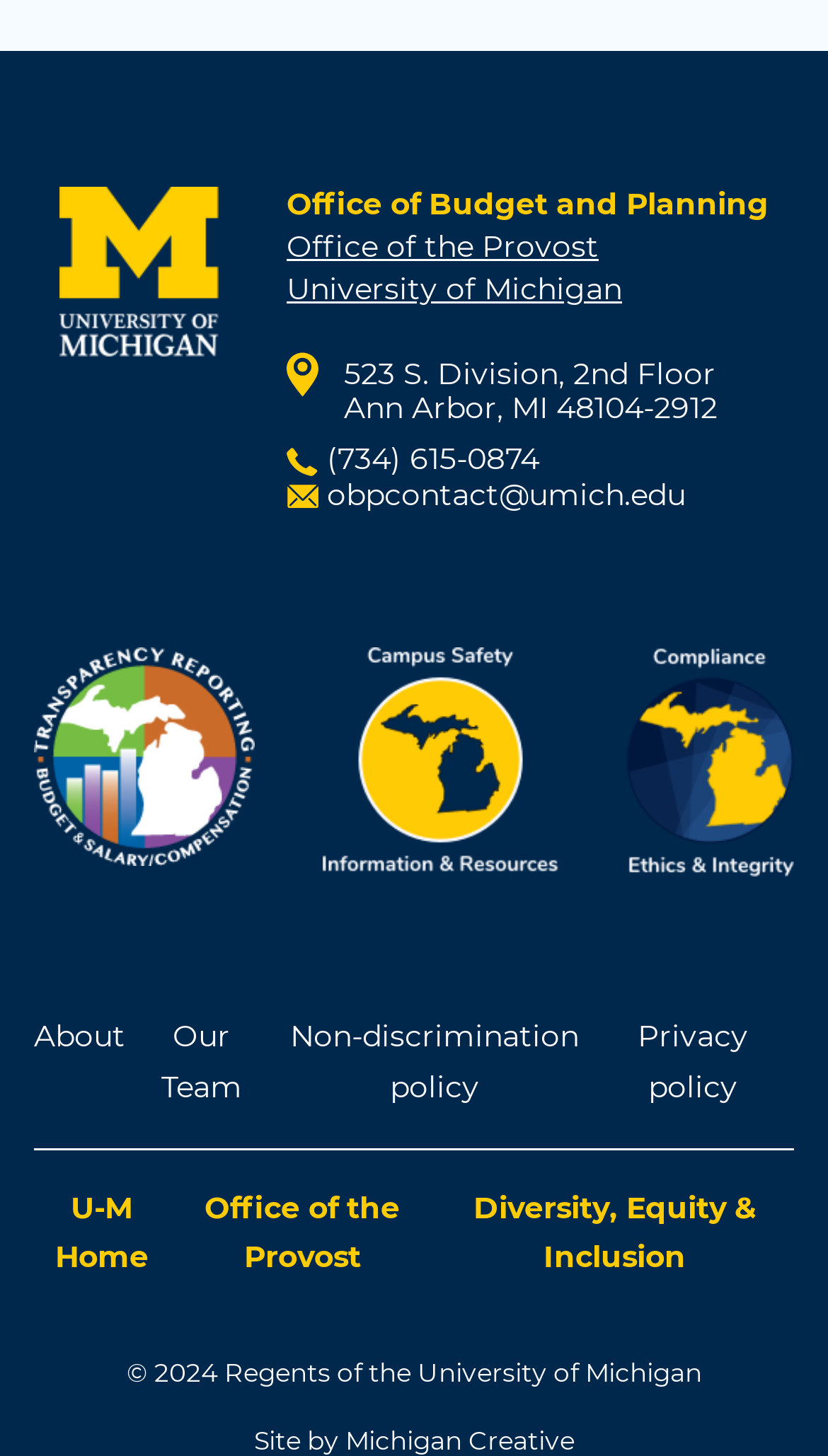Respond with a single word or phrase to the following question: How many links are there in the 'About' section?

4